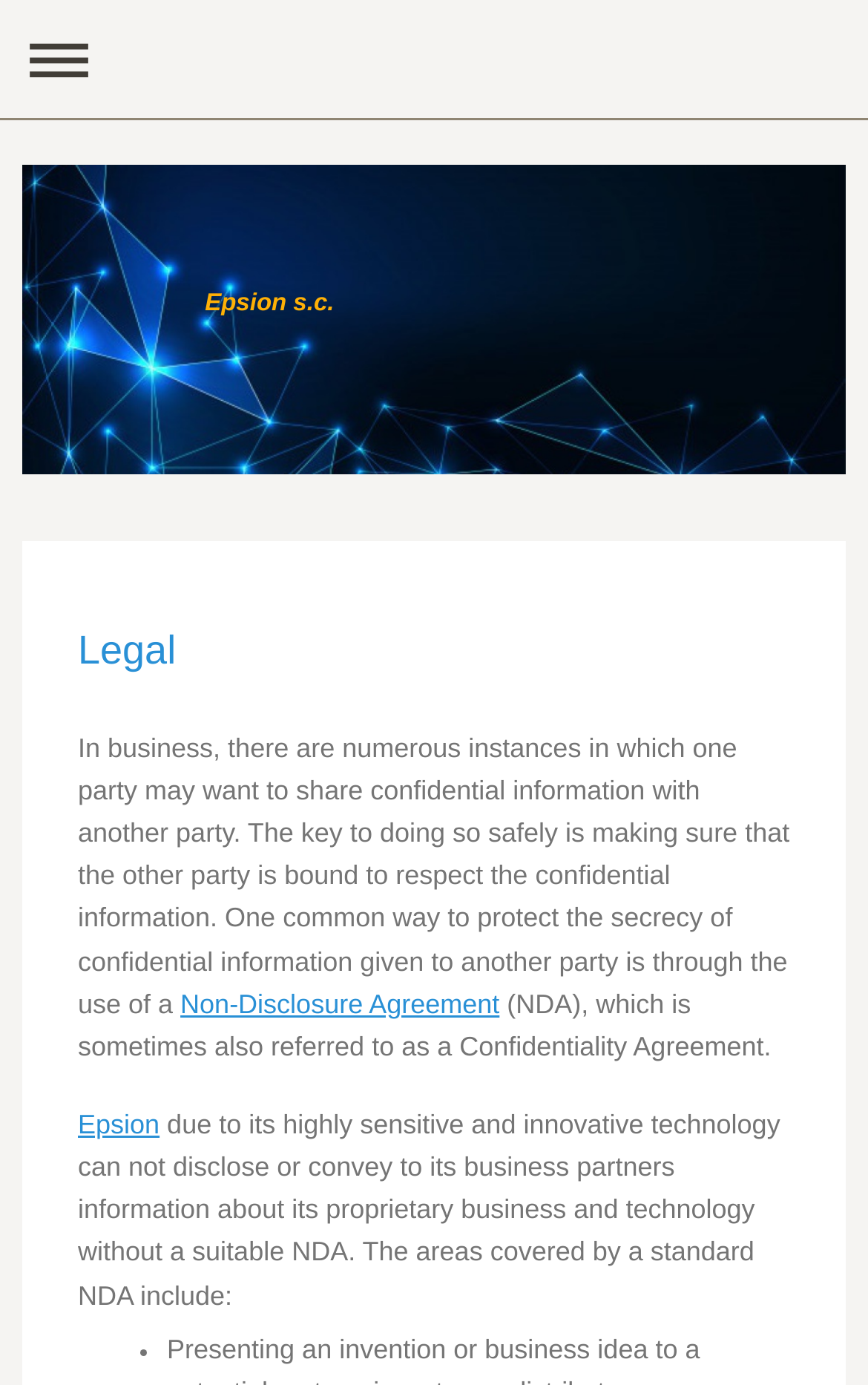What is the company name on this webpage?
Using the image as a reference, give a one-word or short phrase answer.

Epsion